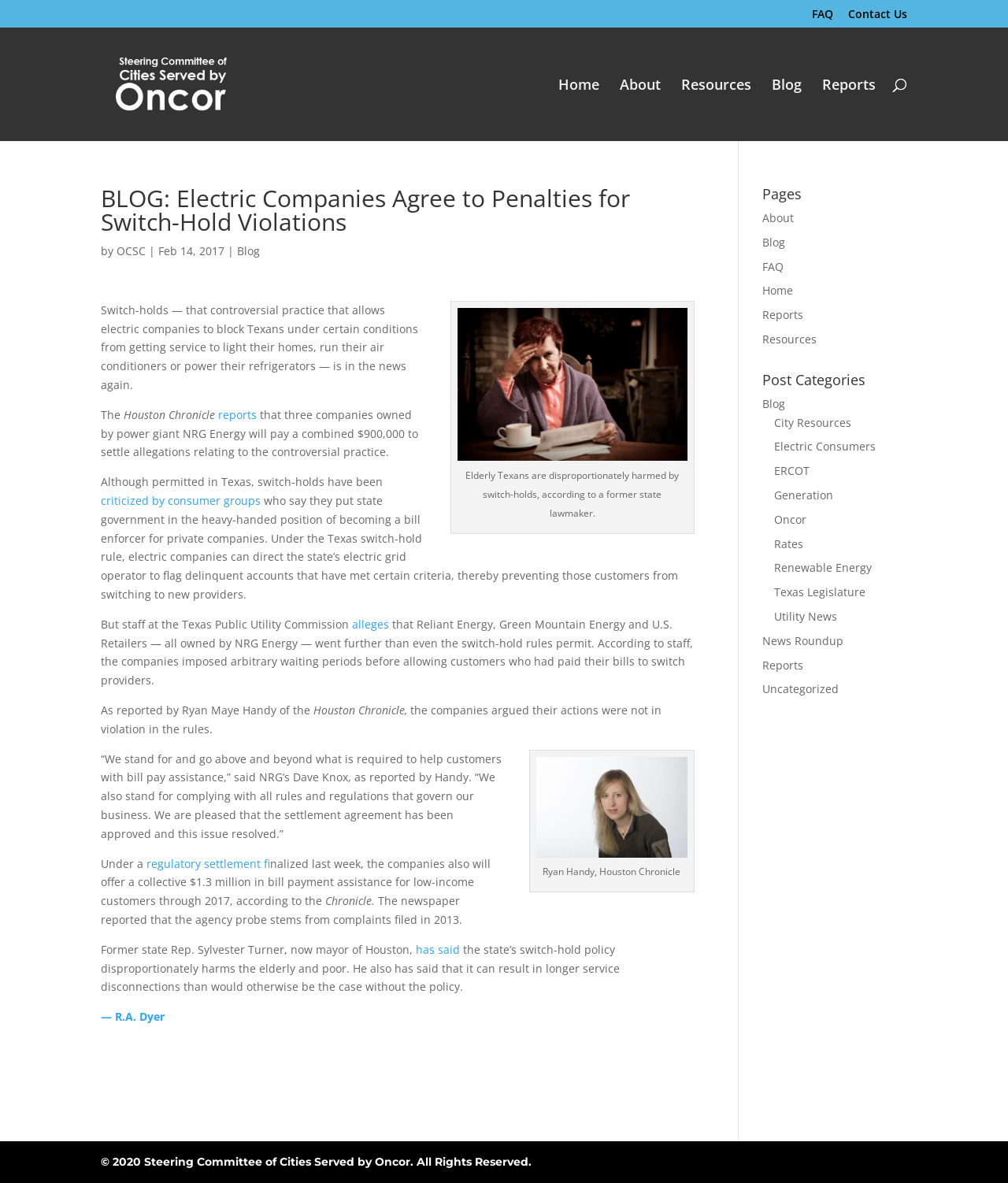Highlight the bounding box coordinates of the element you need to click to perform the following instruction: "Search for something."

[0.1, 0.023, 0.9, 0.024]